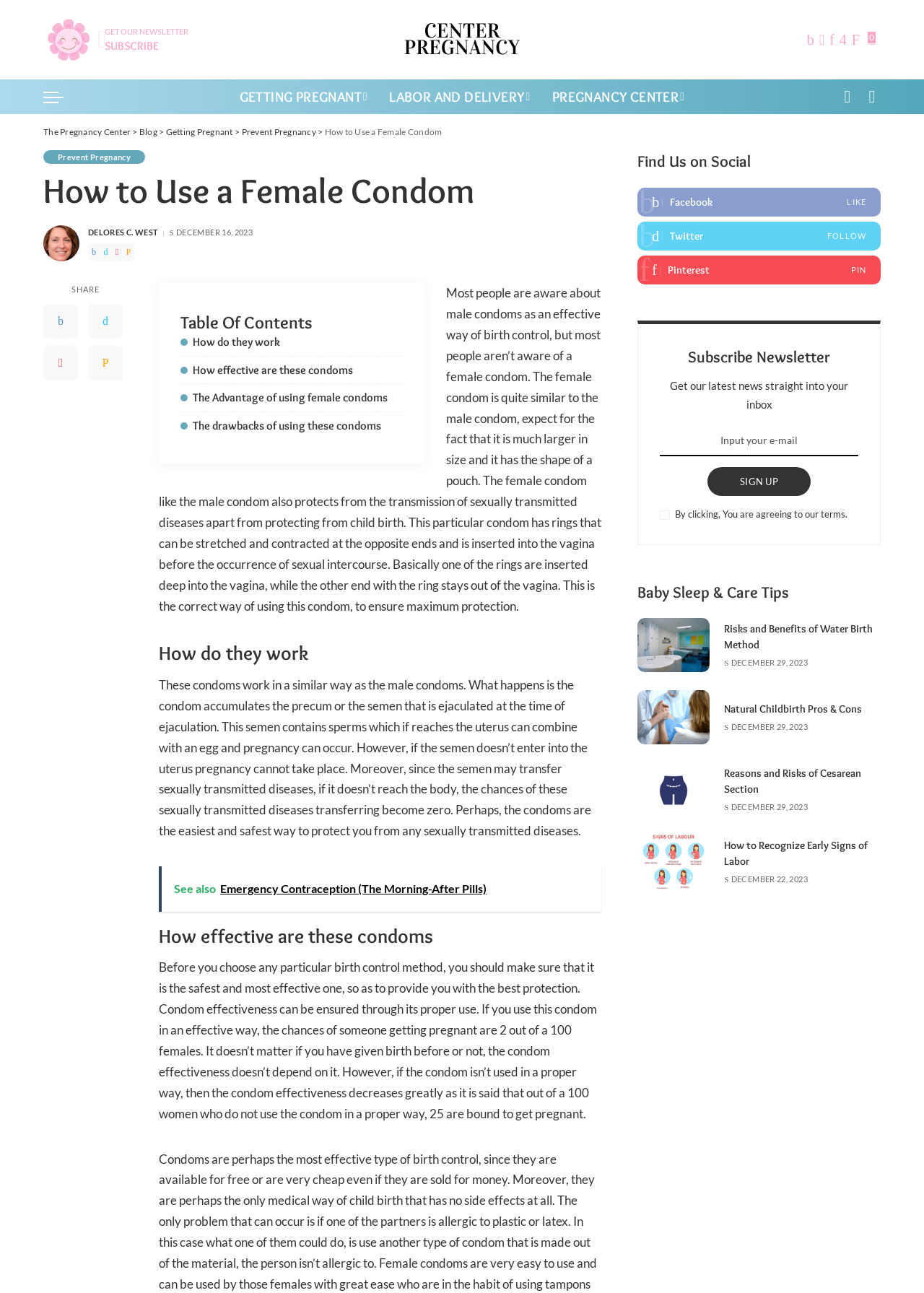Provide a brief response in the form of a single word or phrase:
What is the purpose of a female condom?

birth control and STD protection